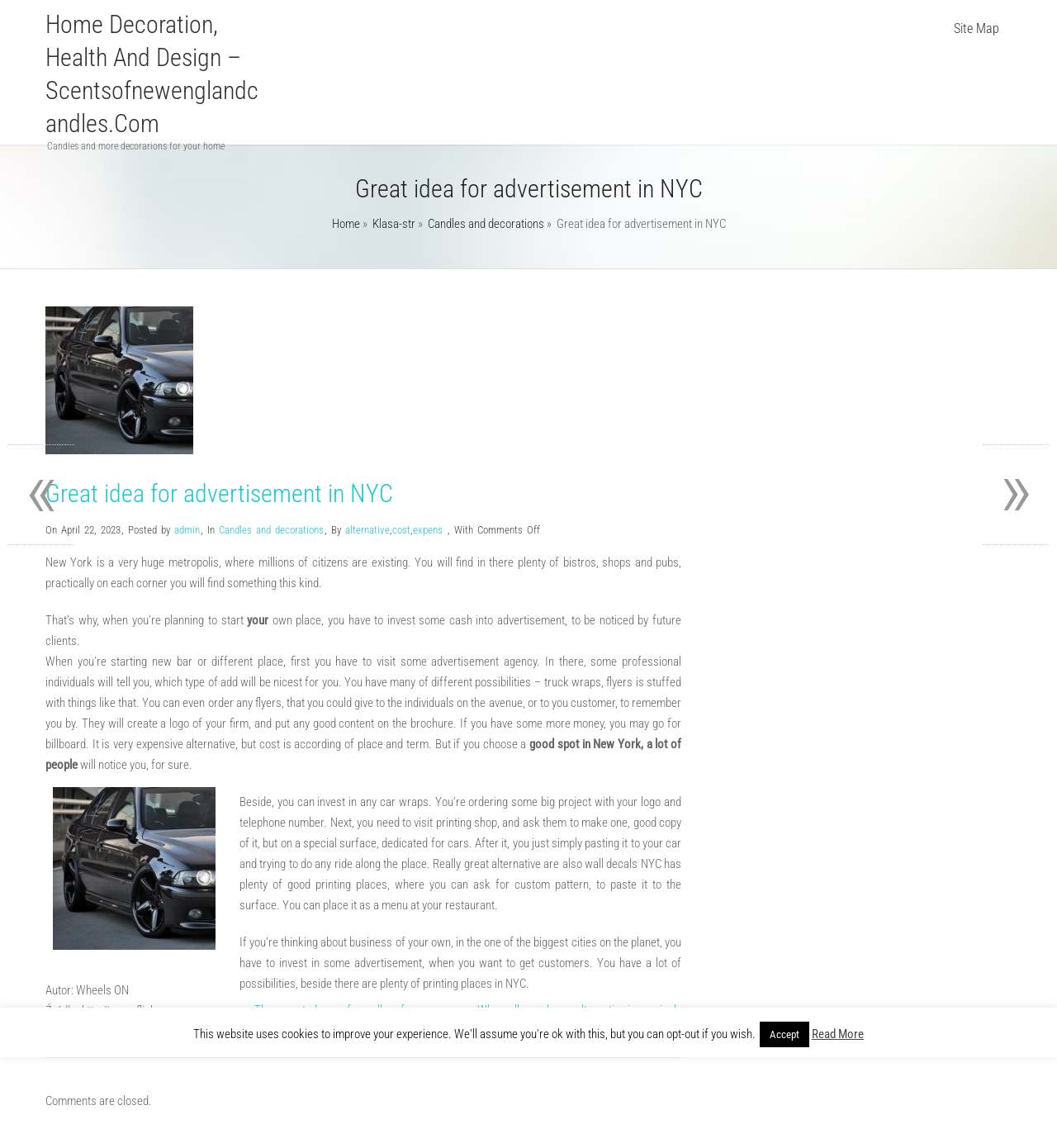What is the alternative to billboard advertisement?
Please provide a single word or phrase as the answer based on the screenshot.

Car wraps